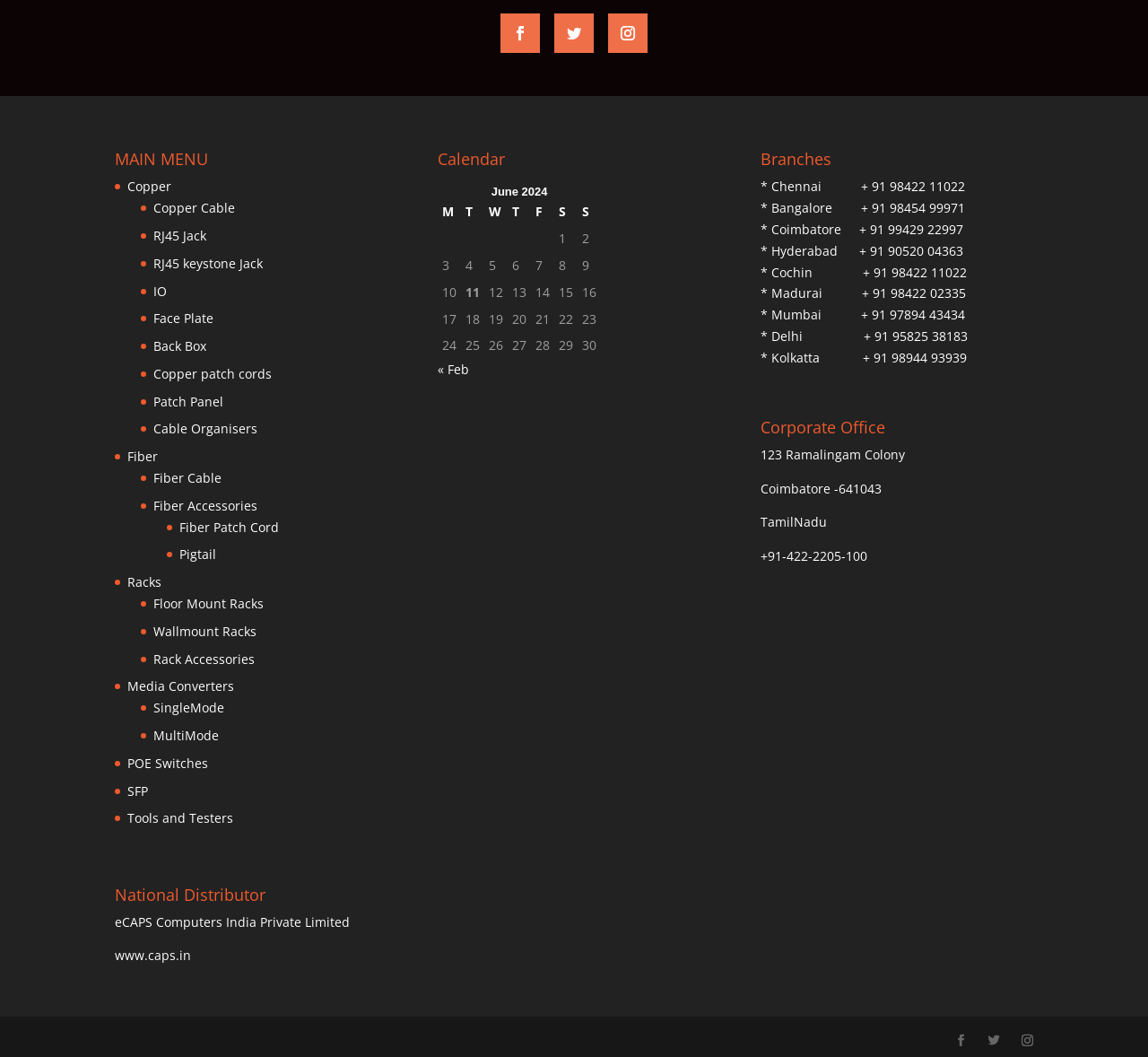Locate the bounding box coordinates of the item that should be clicked to fulfill the instruction: "Visit www.caps.in".

[0.1, 0.896, 0.166, 0.912]